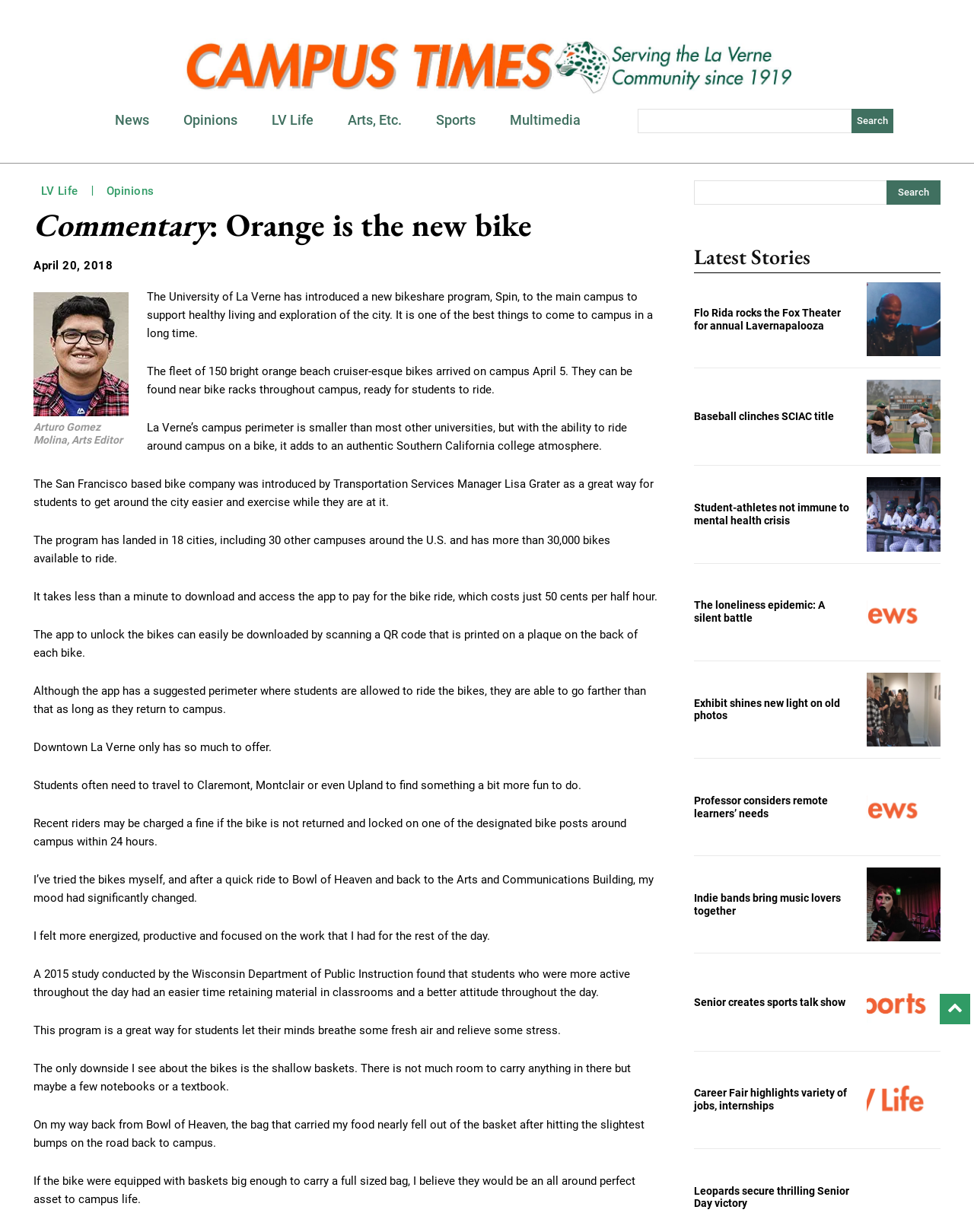Refer to the image and provide a thorough answer to this question:
How many bikes are available on campus?

The article states that the fleet of 150 bright orange beach cruiser-esque bikes arrived on campus April 5.